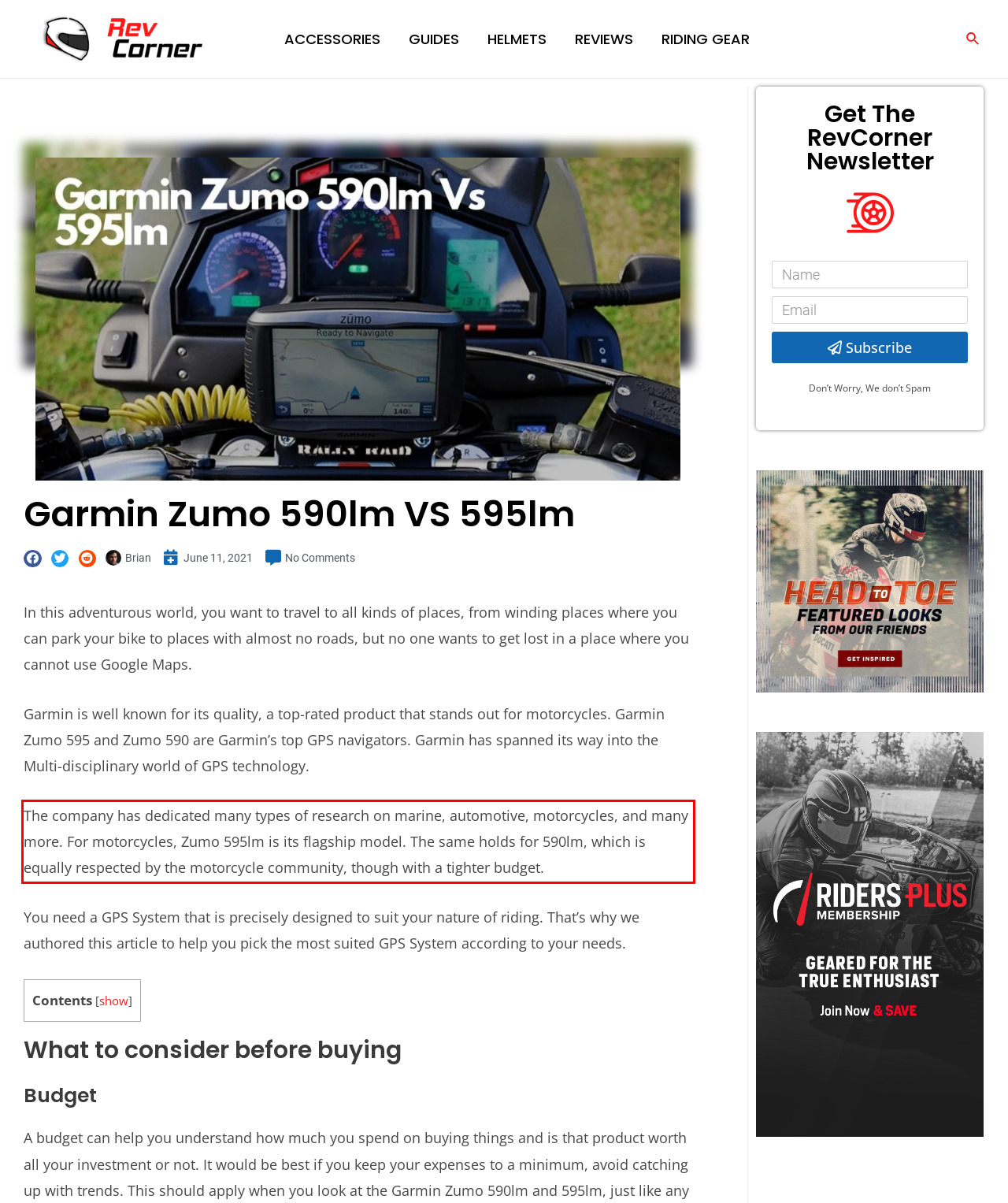You are presented with a screenshot containing a red rectangle. Extract the text found inside this red bounding box.

The company has dedicated many types of research on marine, automotive, motorcycles, and many more. For motorcycles, Zumo 595lm is its flagship model. The same holds for 590lm, which is equally respected by the motorcycle community, though with a tighter budget.